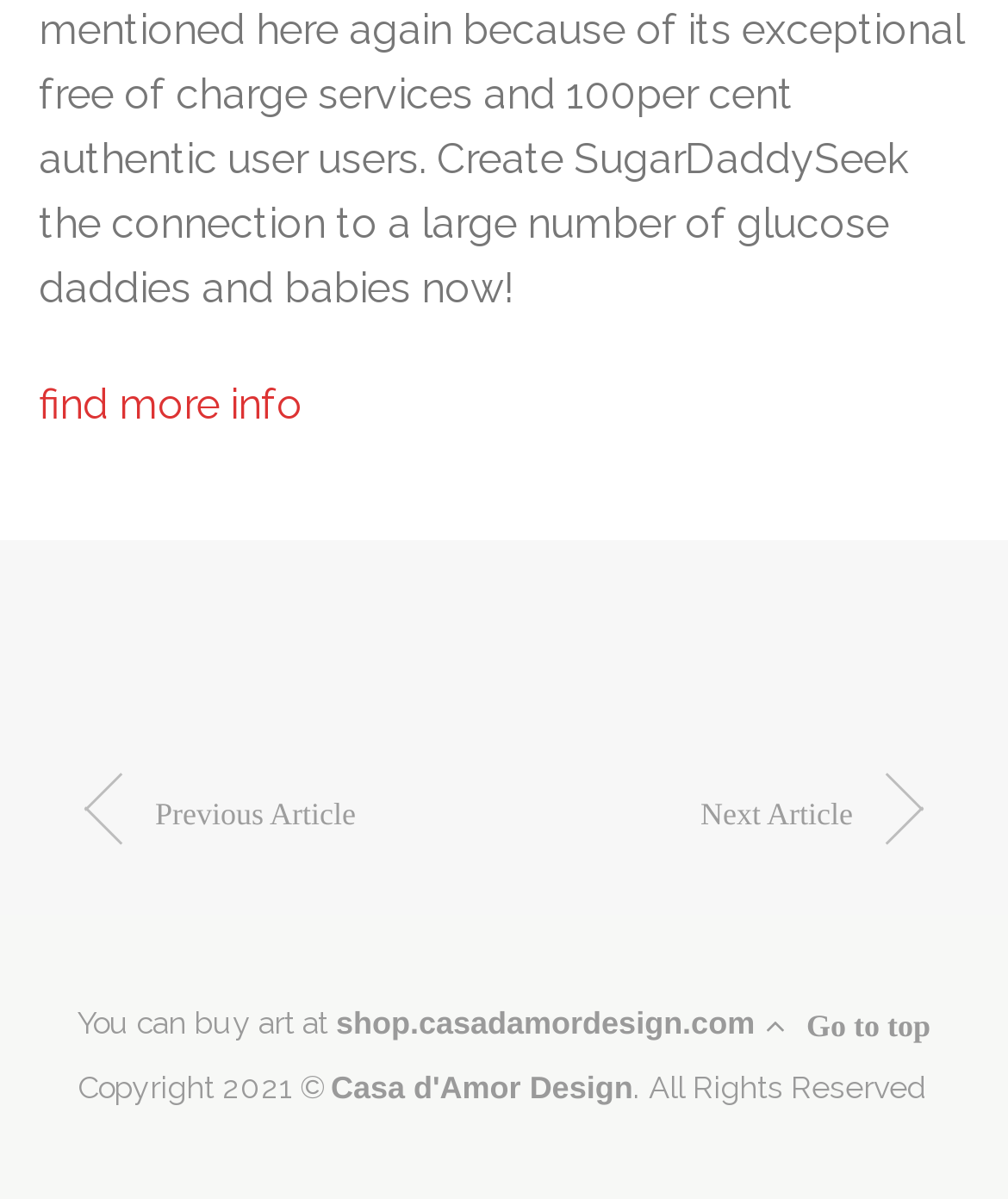Based on what you see in the screenshot, provide a thorough answer to this question: What is the name of the design company mentioned on the webpage?

I found the link 'Casa d'Amor Design' at coordinates [0.328, 0.892, 0.628, 0.922], which is the name of the design company mentioned on the webpage.